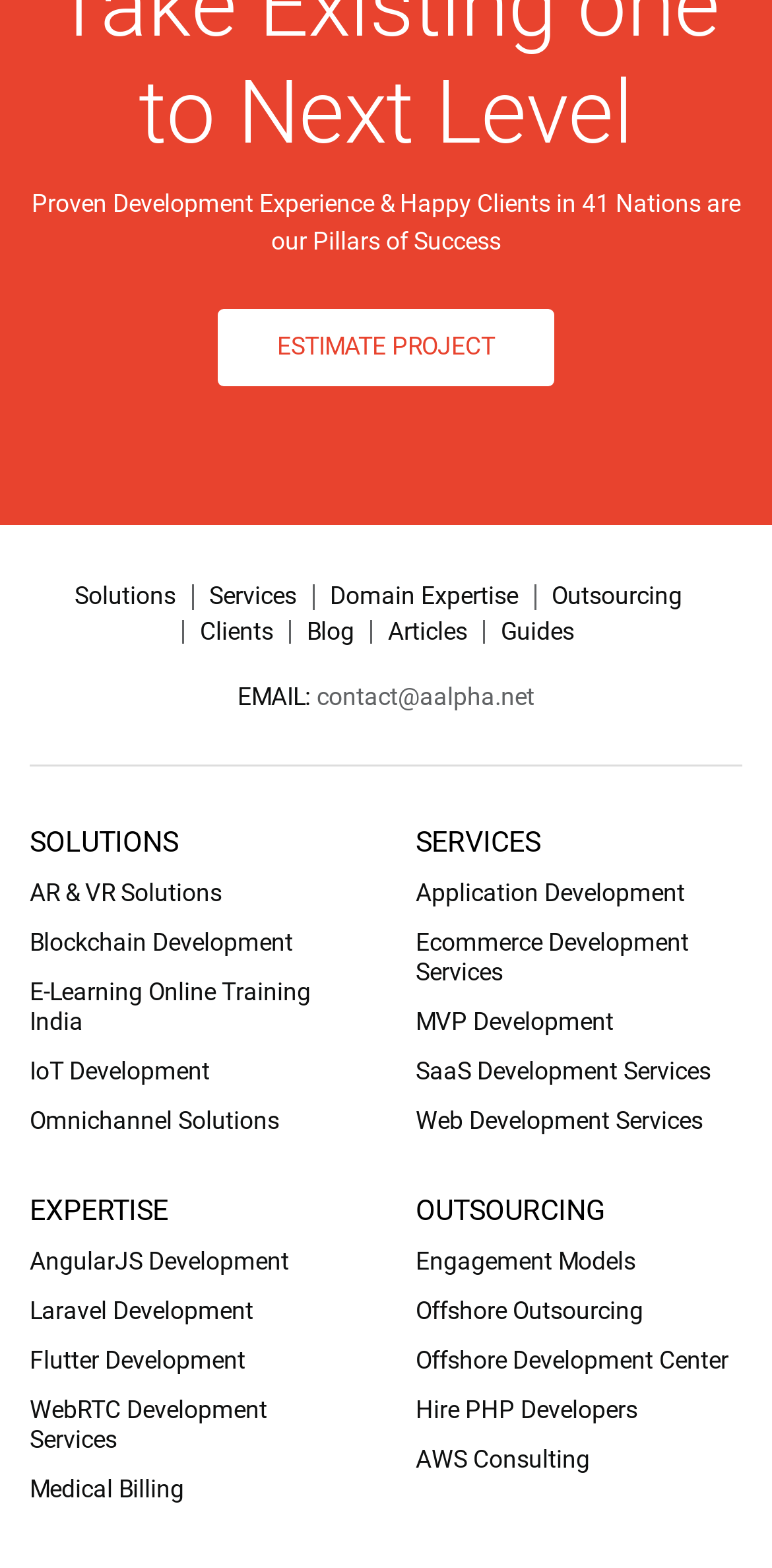Please identify the bounding box coordinates of where to click in order to follow the instruction: "View AR & VR Solutions".

[0.038, 0.561, 0.287, 0.58]